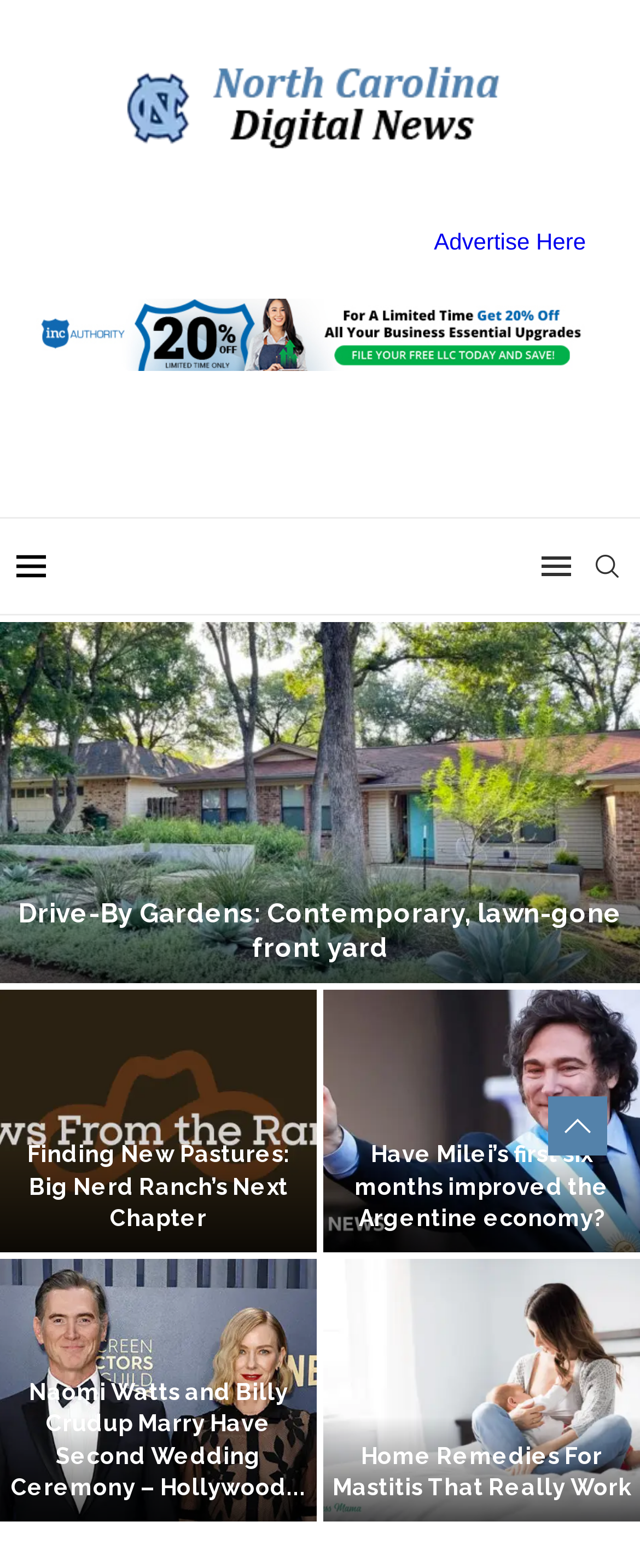Kindly determine the bounding box coordinates for the area that needs to be clicked to execute this instruction: "view recent posts".

None